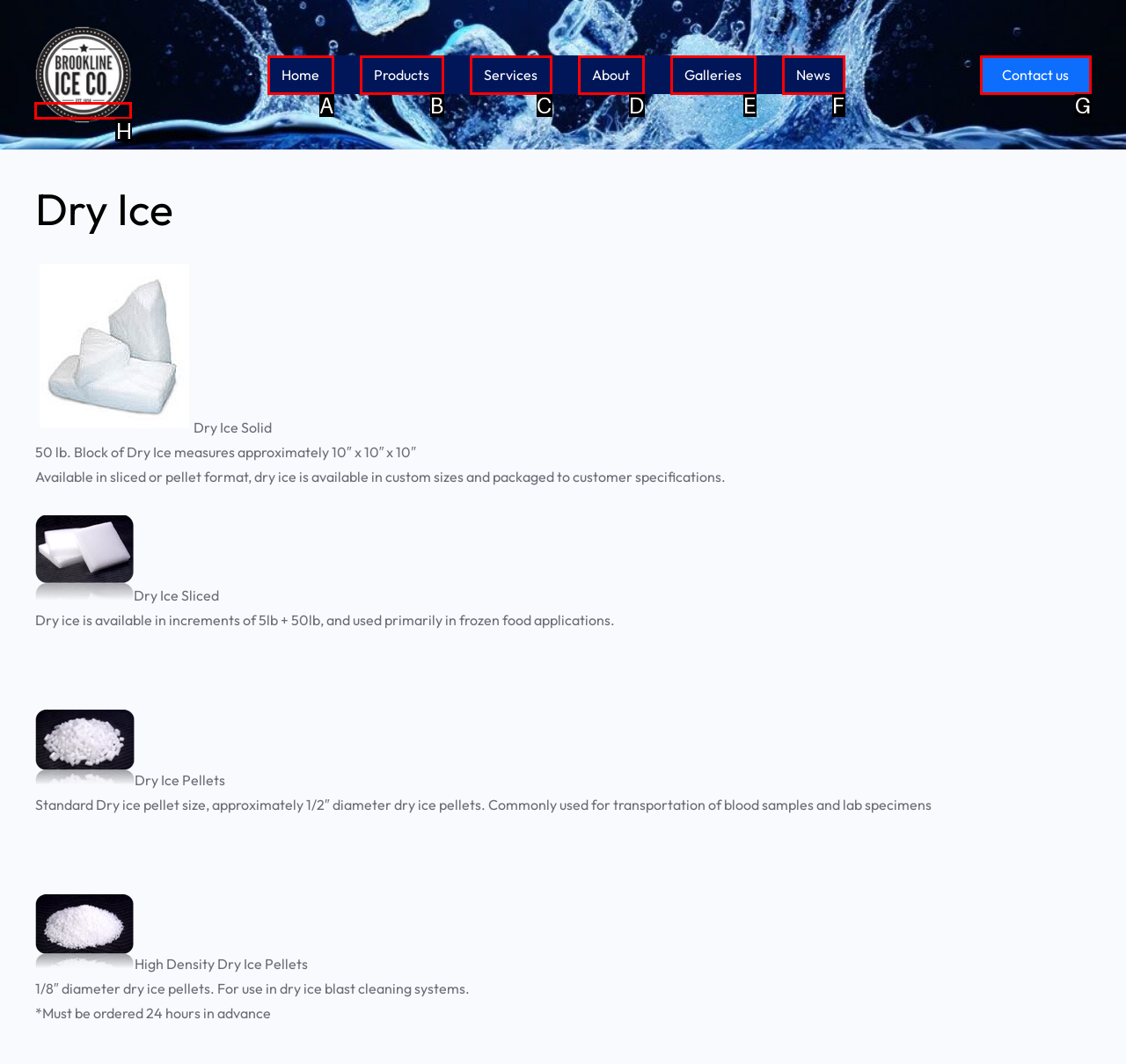Select the proper HTML element to perform the given task: Learn more about Dry Ice Solid Block Services Answer with the corresponding letter from the provided choices.

H